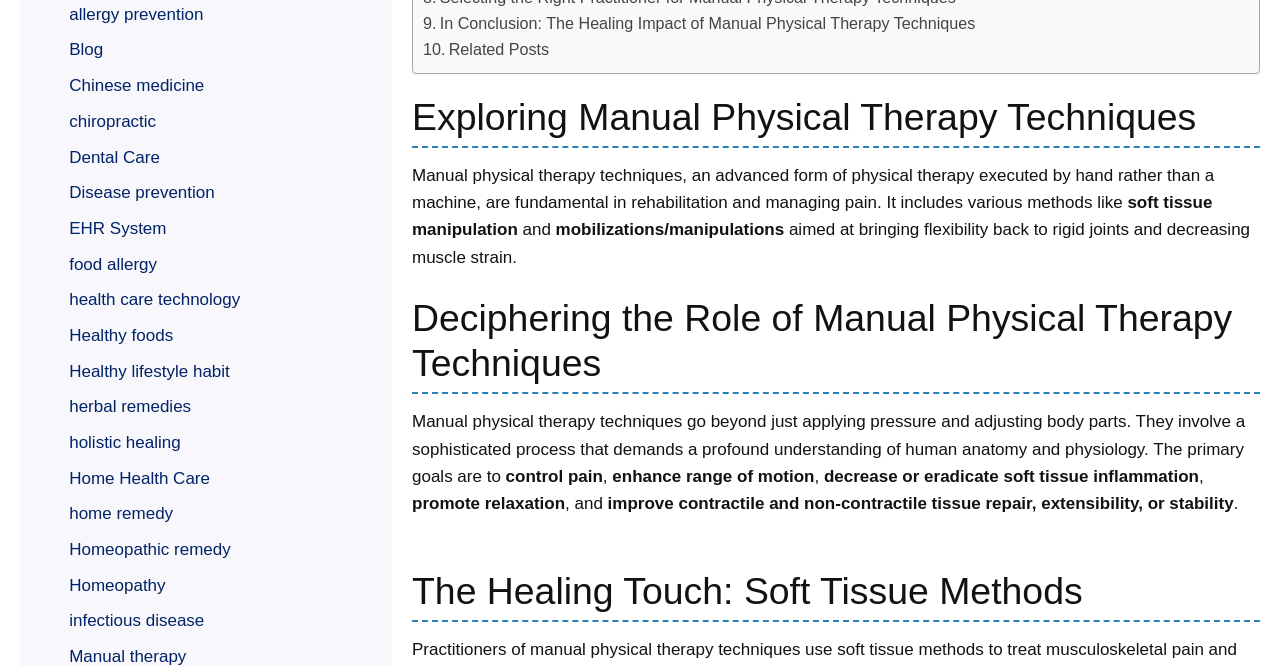Locate the bounding box of the UI element described in the following text: "Shopping".

None